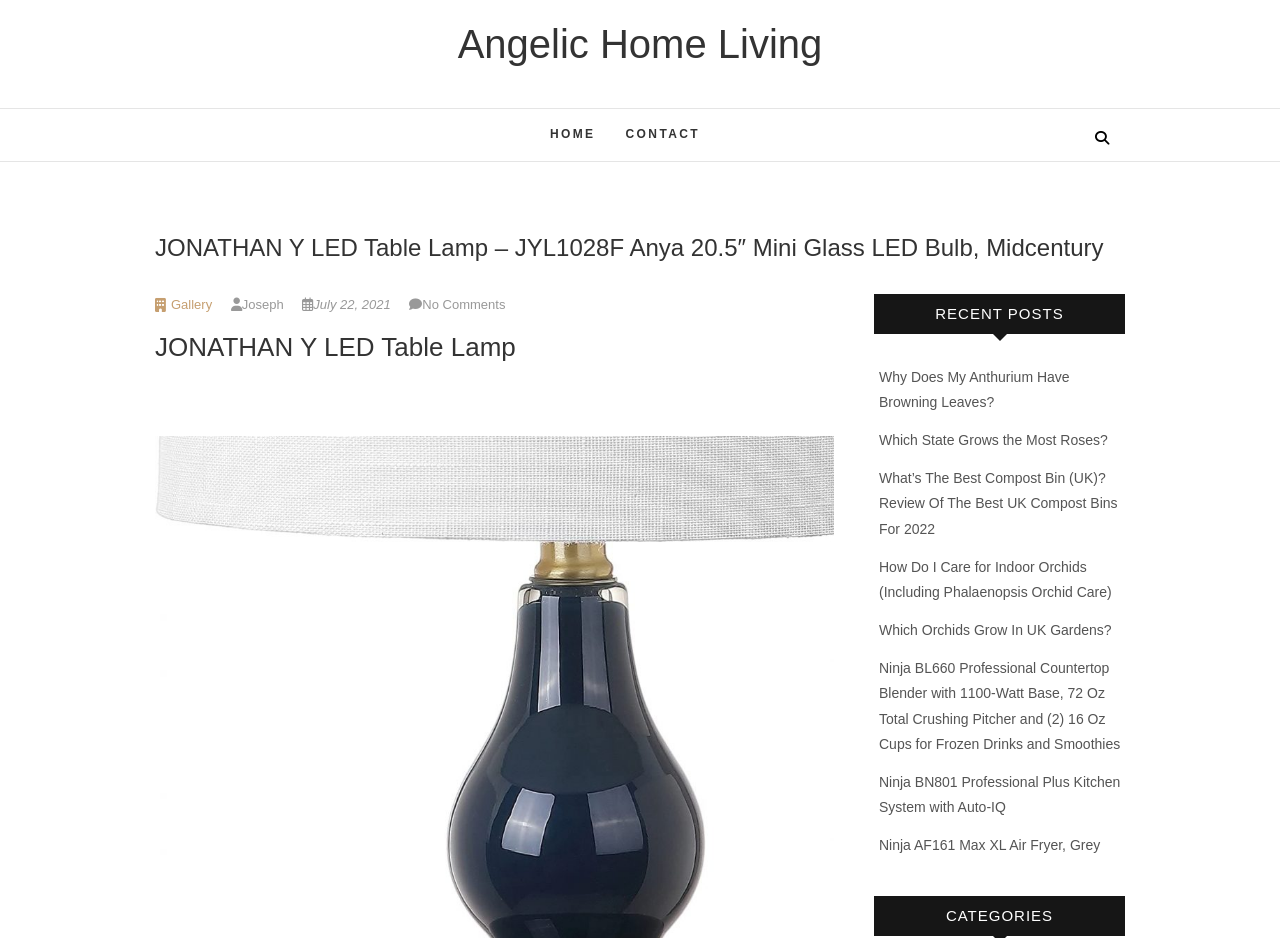What is the name of the website?
Refer to the image and provide a one-word or short phrase answer.

Angelic Home Living